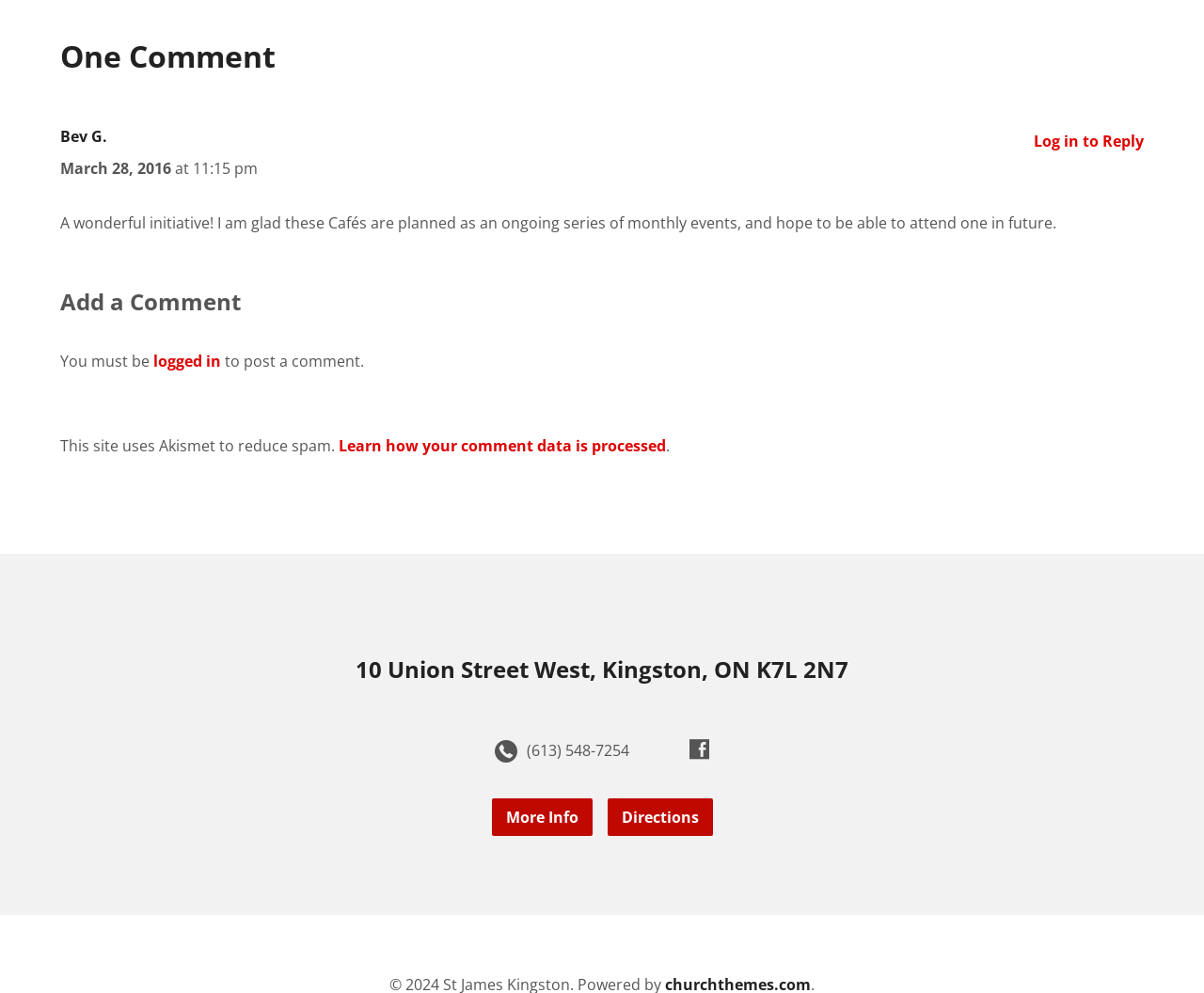What is the date of the comment?
Please provide an in-depth and detailed response to the question.

The answer can be found by looking at the comment section, where the date 'March 28, 2016 at 11:15 pm' is mentioned as the timestamp of the comment.